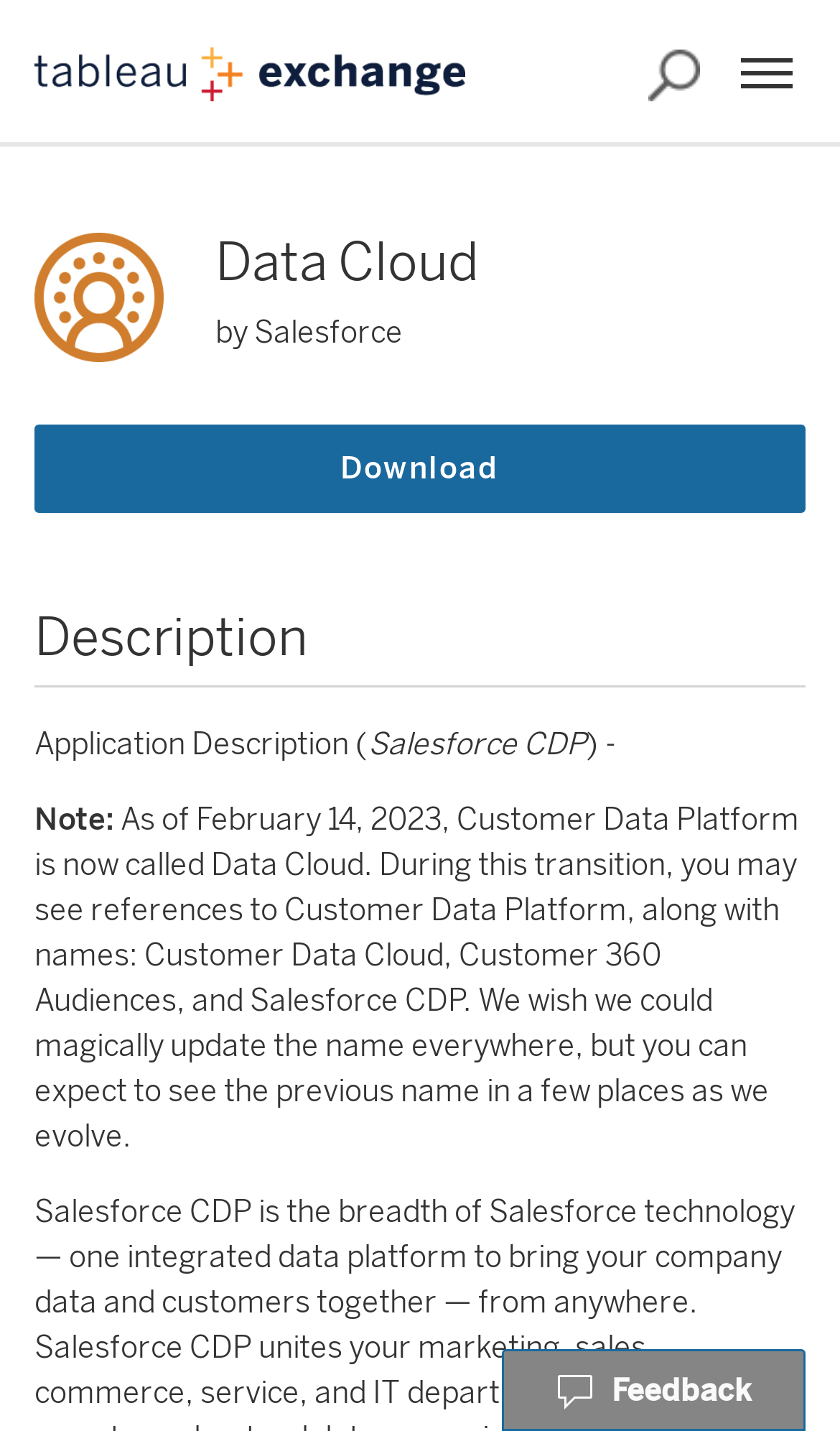Answer the question using only one word or a concise phrase: What is the name of the application?

Salesforce CDP